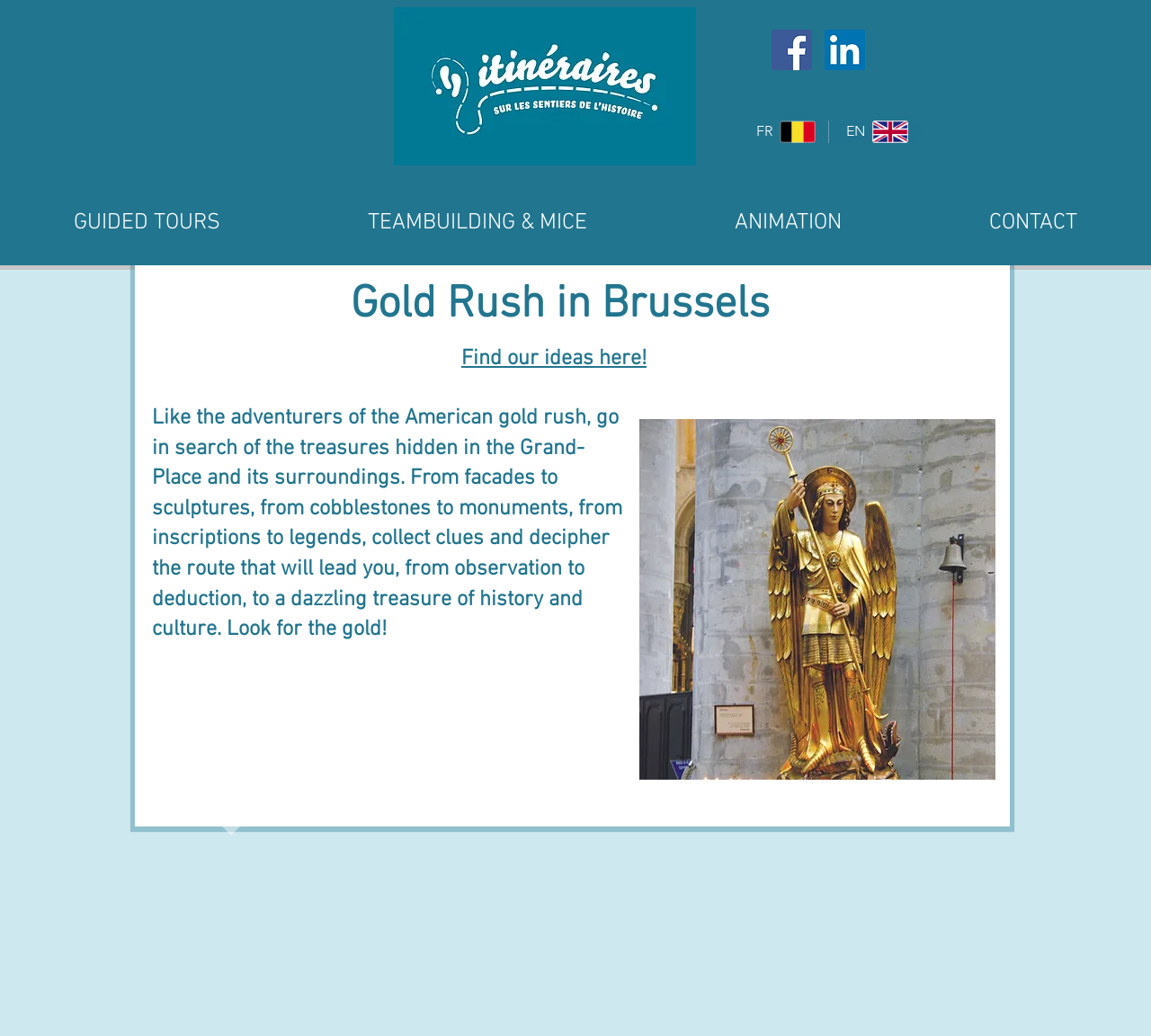Identify the bounding box of the HTML element described here: "GUIDED TOURS". Provide the coordinates as four float numbers between 0 and 1: [left, top, right, bottom].

[0.0, 0.195, 0.255, 0.235]